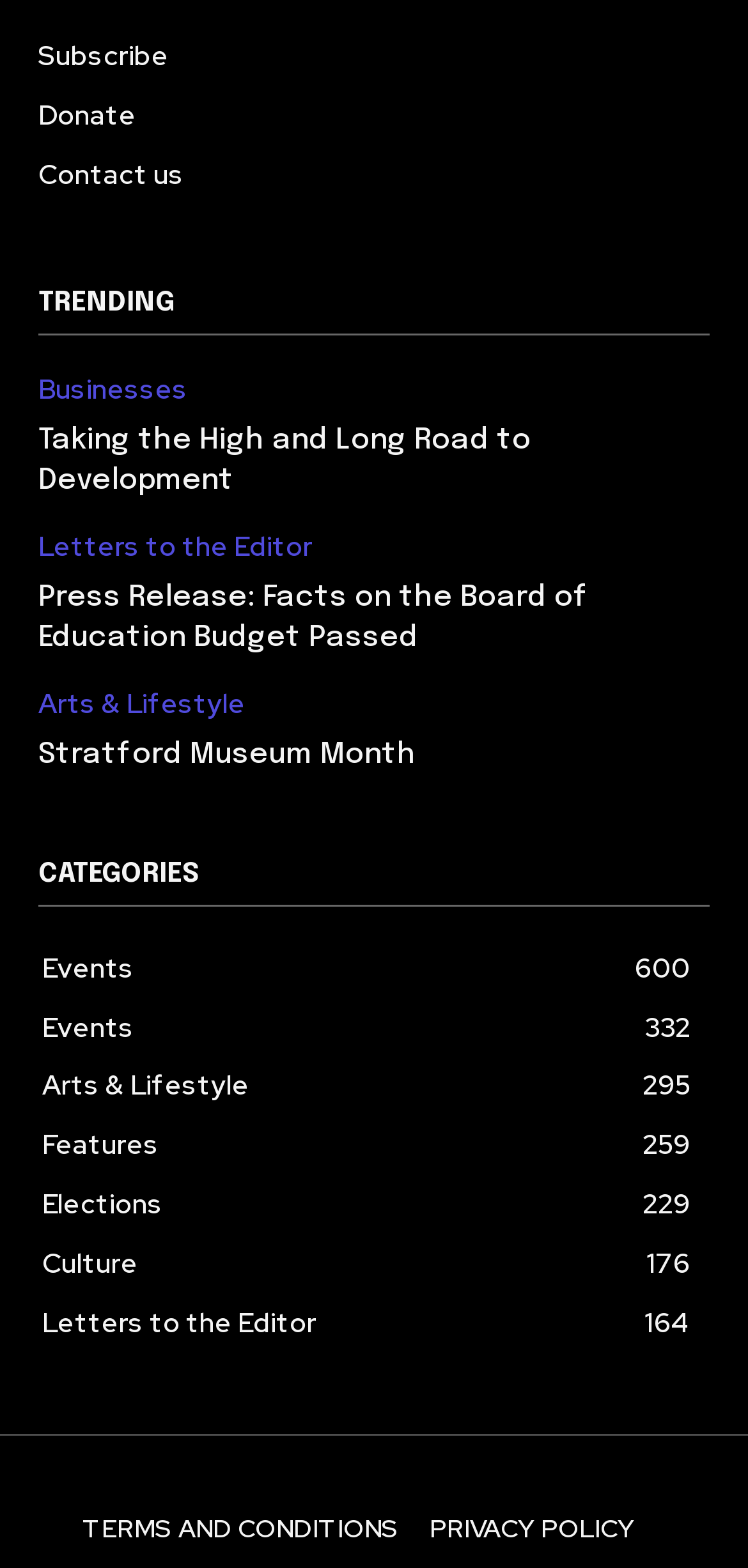What category has the most links?
Answer the question in as much detail as possible.

The category 'Events' has the most links because there are two links 'Events 600' and 'Events 332' under this category, which is more than any other category.